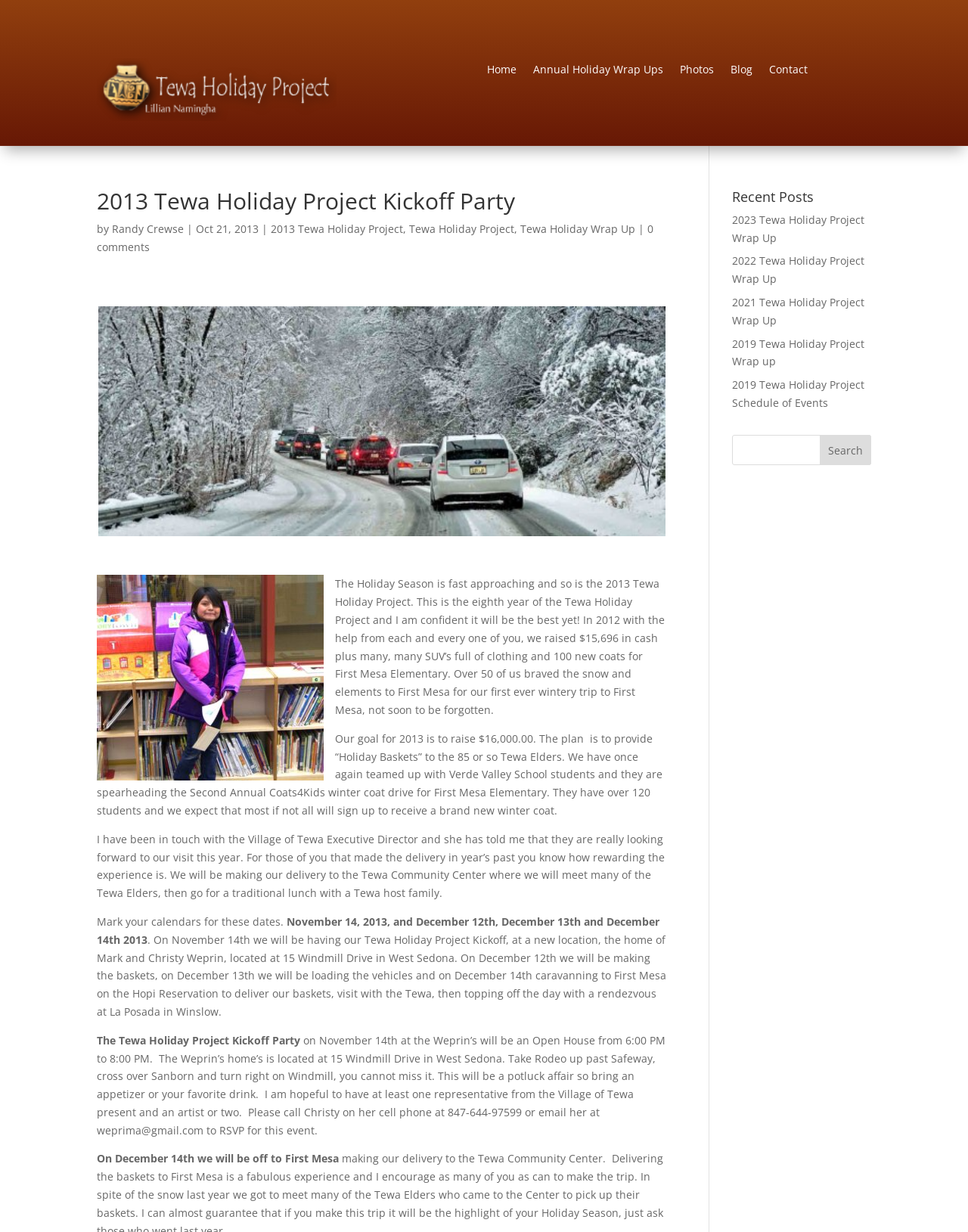Pinpoint the bounding box coordinates of the element to be clicked to execute the instruction: "View match results".

None